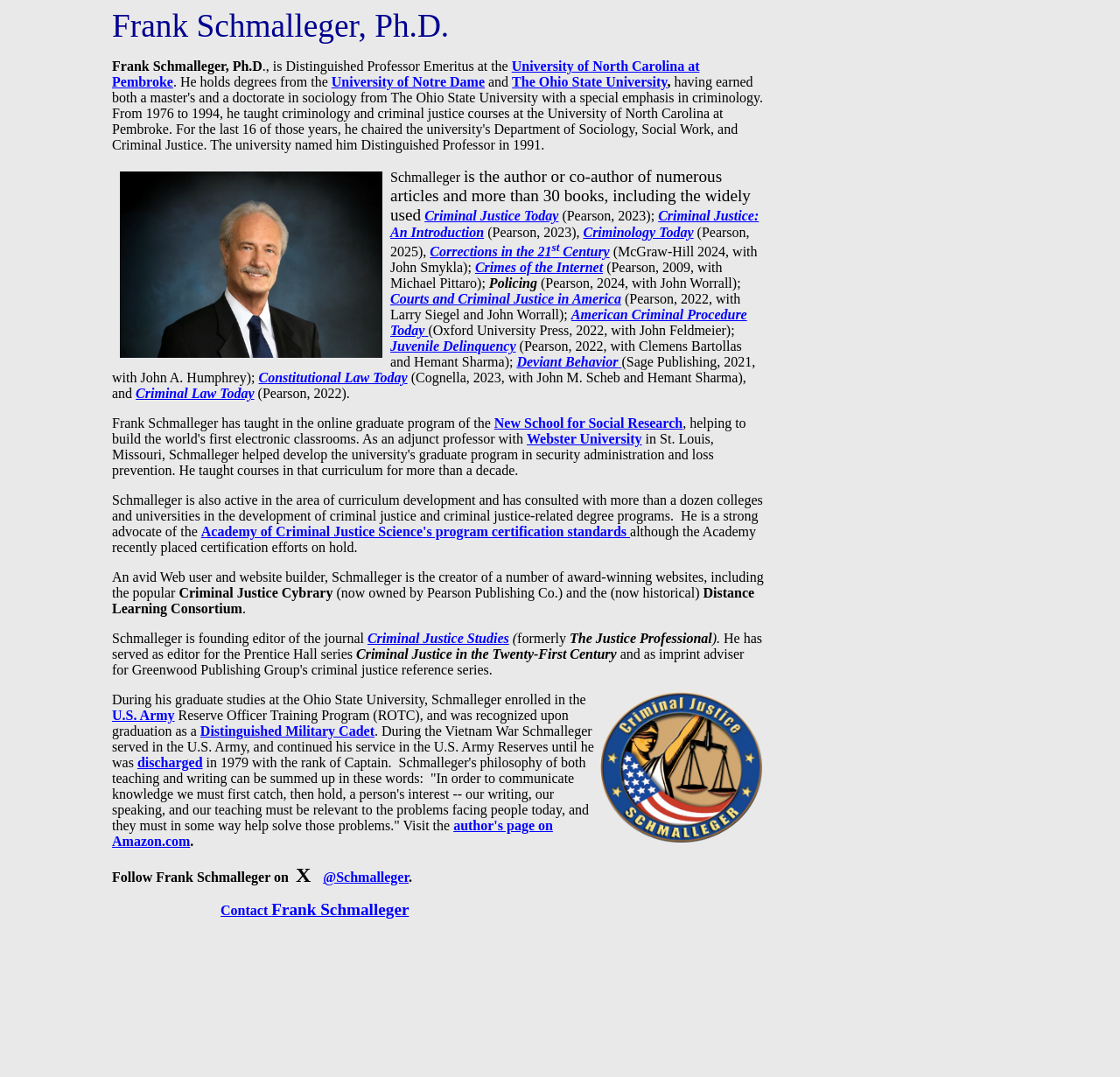Please find the bounding box for the following UI element description. Provide the coordinates in (top-left x, top-left y, bottom-right x, bottom-right y) format, with values between 0 and 1: discharged

[0.123, 0.701, 0.181, 0.715]